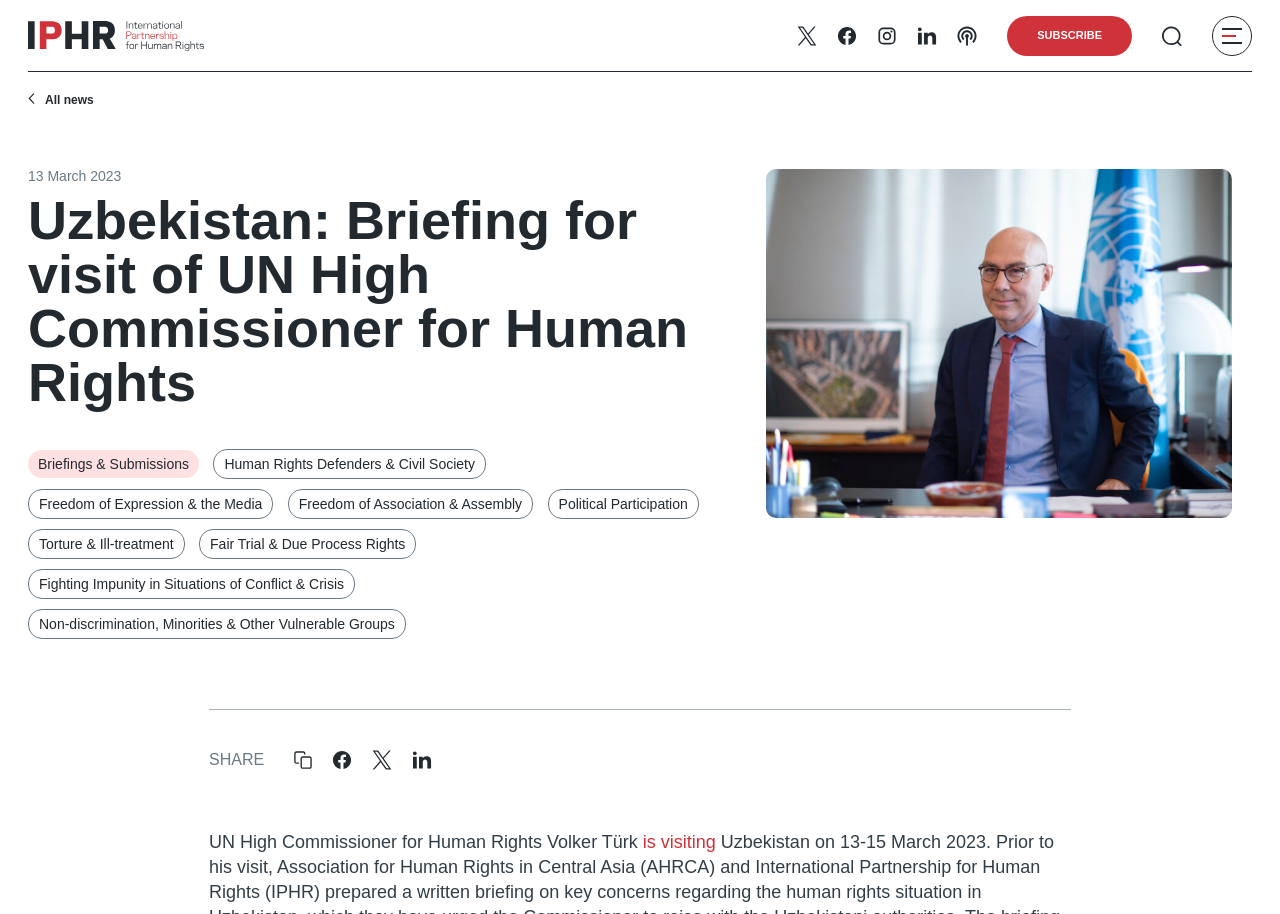Please identify and generate the text content of the webpage's main heading.

Uzbekistan: Briefing for visit of UN High Commissioner for Human Rights